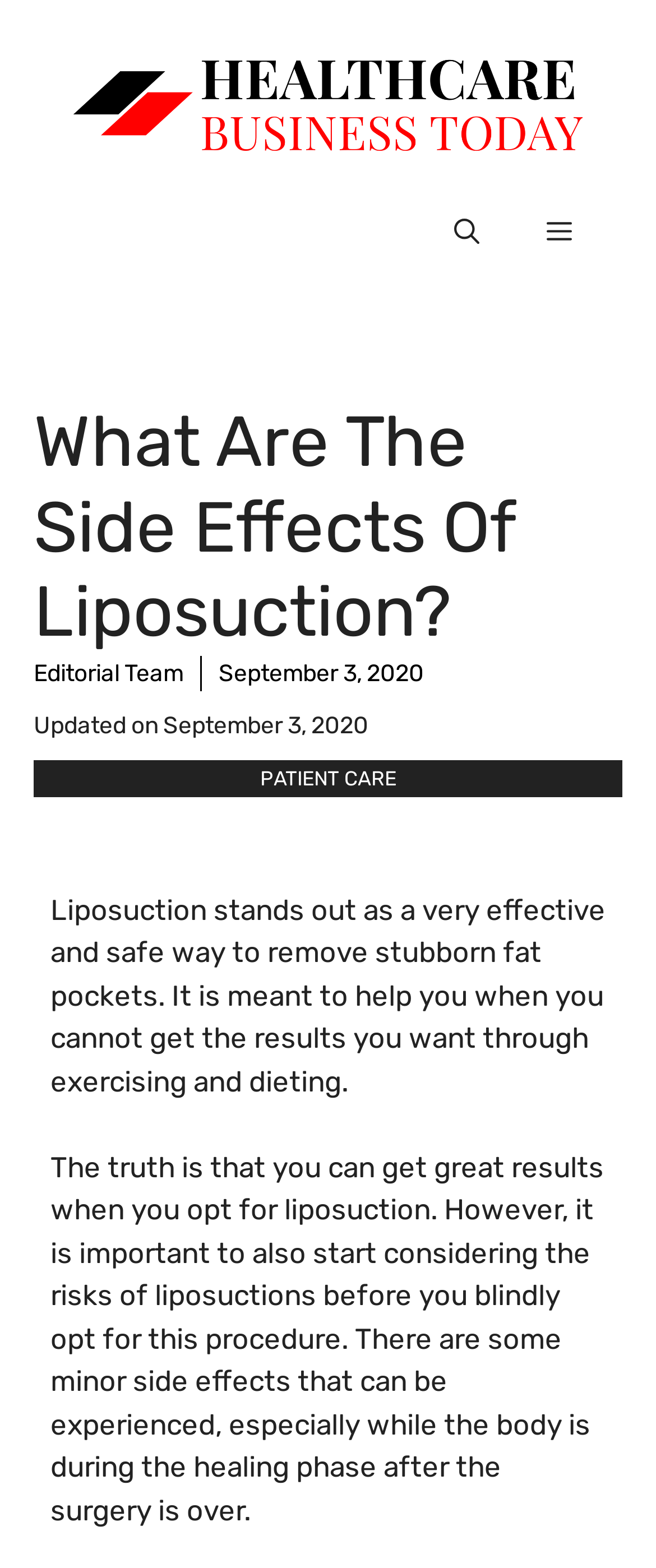Identify the headline of the webpage and generate its text content.

What Are The Side Effects Of Liposuction?